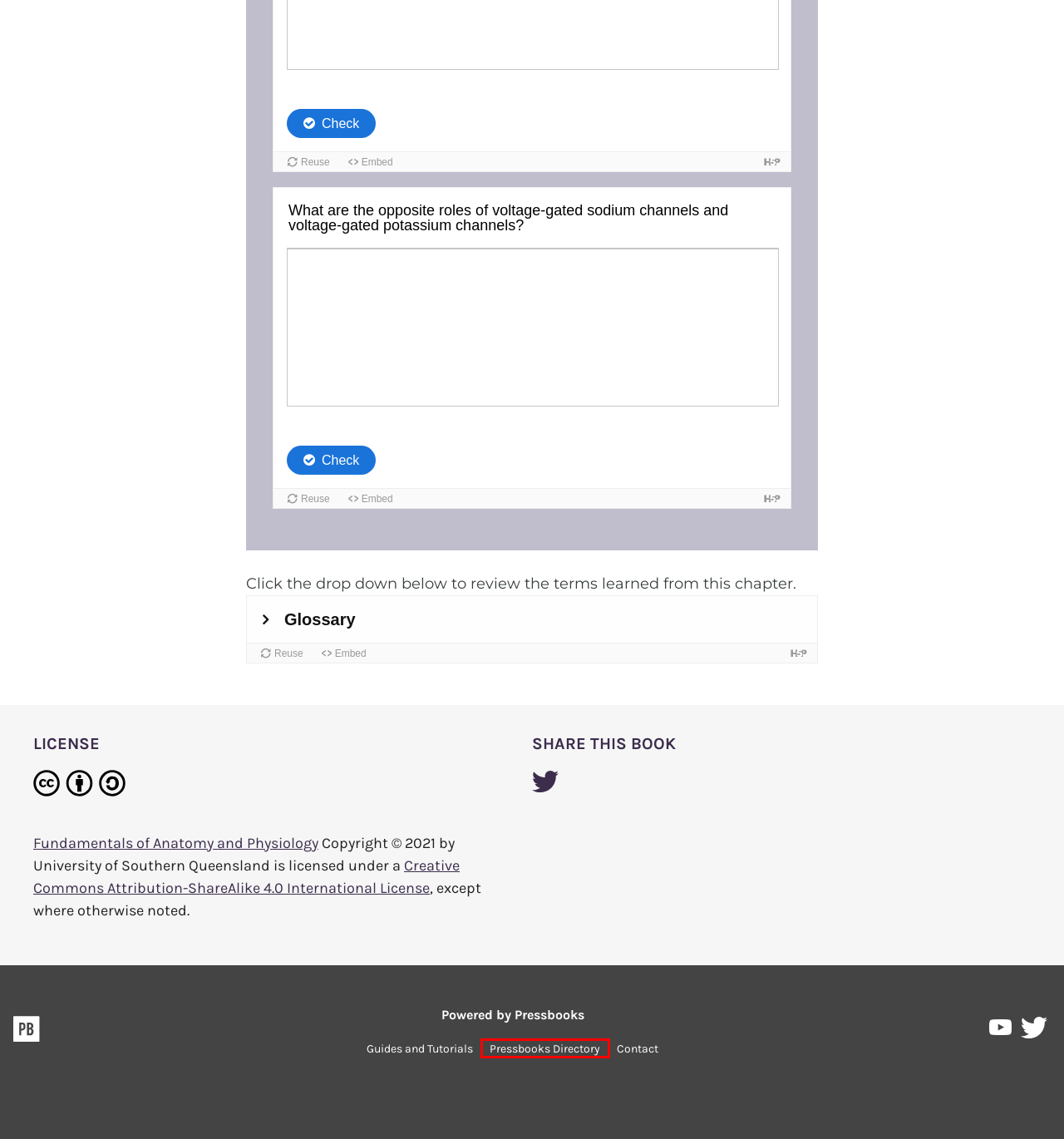Look at the screenshot of a webpage, where a red bounding box highlights an element. Select the best description that matches the new webpage after clicking the highlighted element. Here are the candidates:
A. Pressbooks Directory
B. Adapt open textbooks with Pressbooks
C. Fundamentals of Anatomy and Physiology – UniSQ Open Textbooks
D. Support guides | Pressbooks
E. Pressbooks | The open book creation platform.
F. 9.1 Overview of Muscle Tissues – Fundamentals of Anatomy and Physiology
G. CC BY-SA 4.0 Deed | Attribution-ShareAlike 4.0 International
 | Creative Commons
H. About the Authors – Fundamentals of Anatomy and Physiology

A